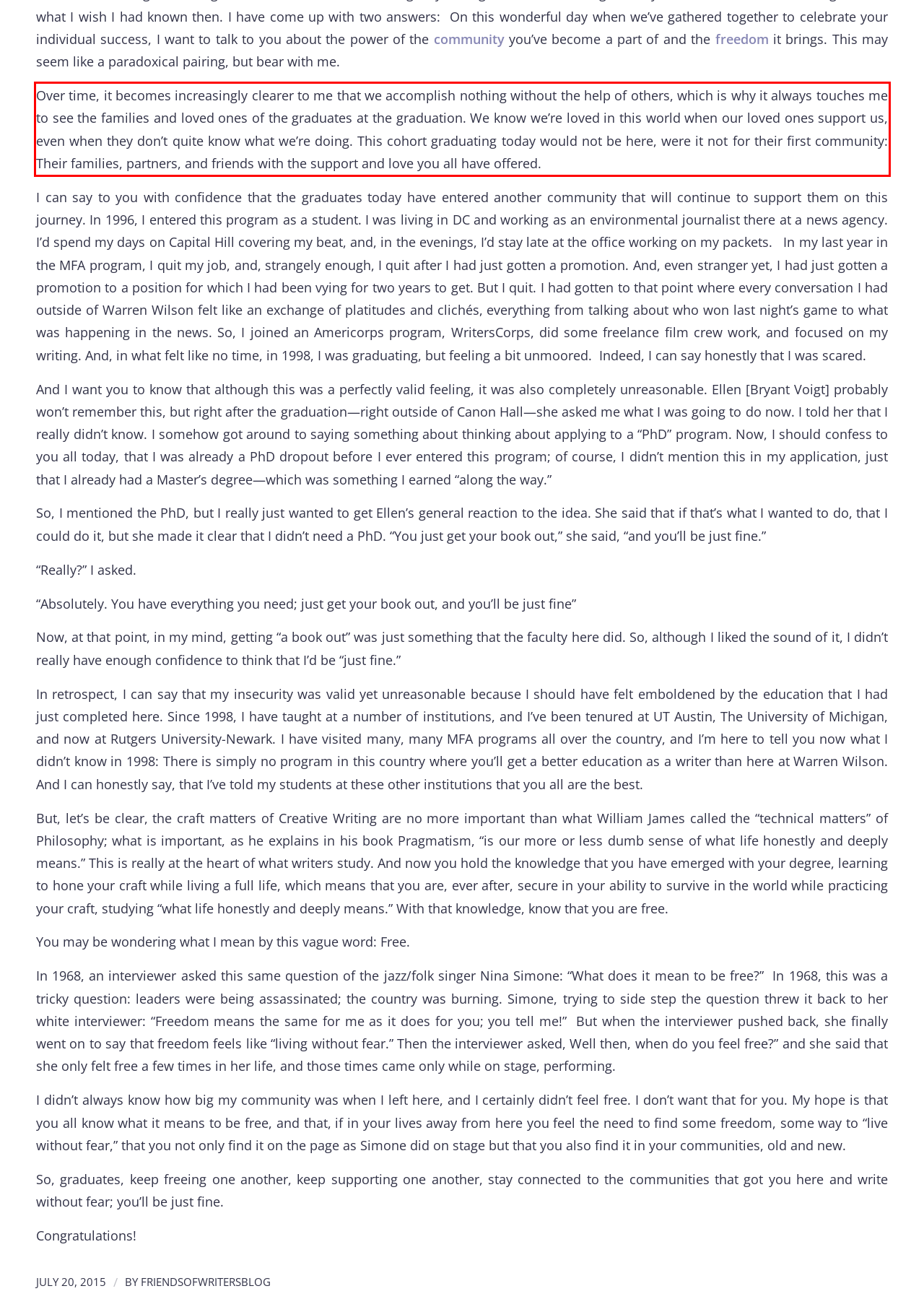Please look at the screenshot provided and find the red bounding box. Extract the text content contained within this bounding box.

Over time, it becomes increasingly clearer to me that we accomplish nothing without the help of others, which is why it always touches me to see the families and loved ones of the graduates at the graduation. We know we’re loved in this world when our loved ones support us, even when they don’t quite know what we’re doing. This cohort graduating today would not be here, were it not for their first community: Their families, partners, and friends with the support and love you all have offered.